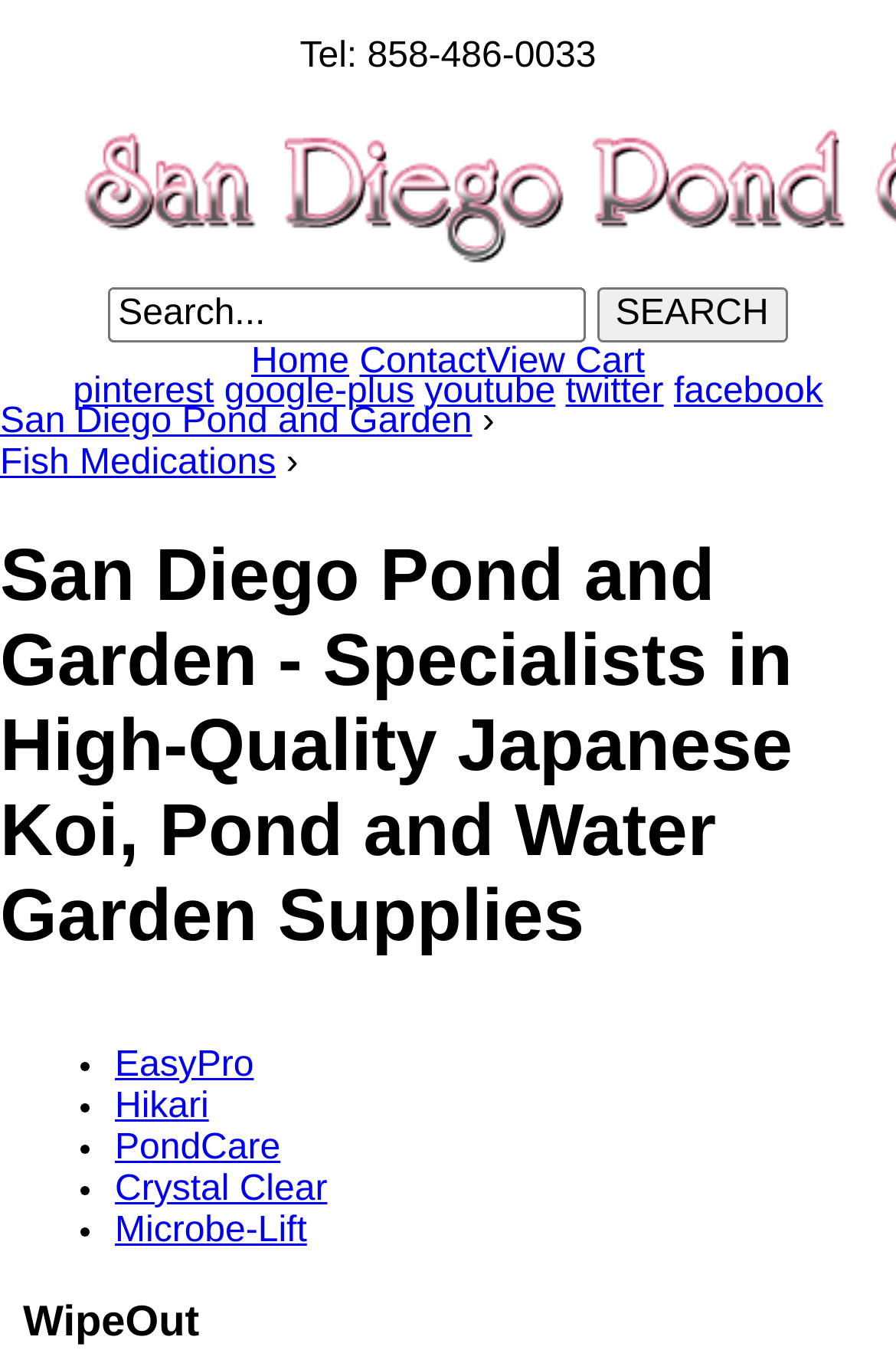How many social media links are there?
Give a one-word or short-phrase answer derived from the screenshot.

5